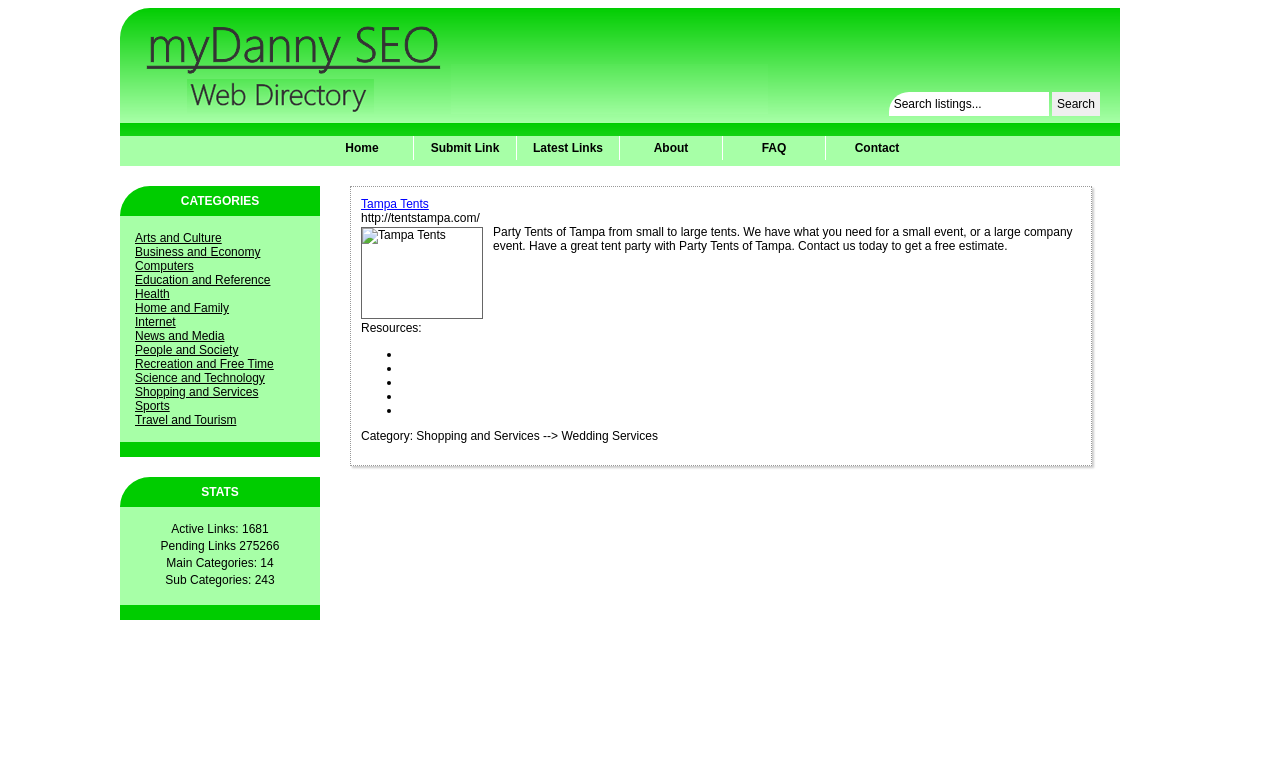Please answer the following query using a single word or phrase: 
How many active links are there?

1681